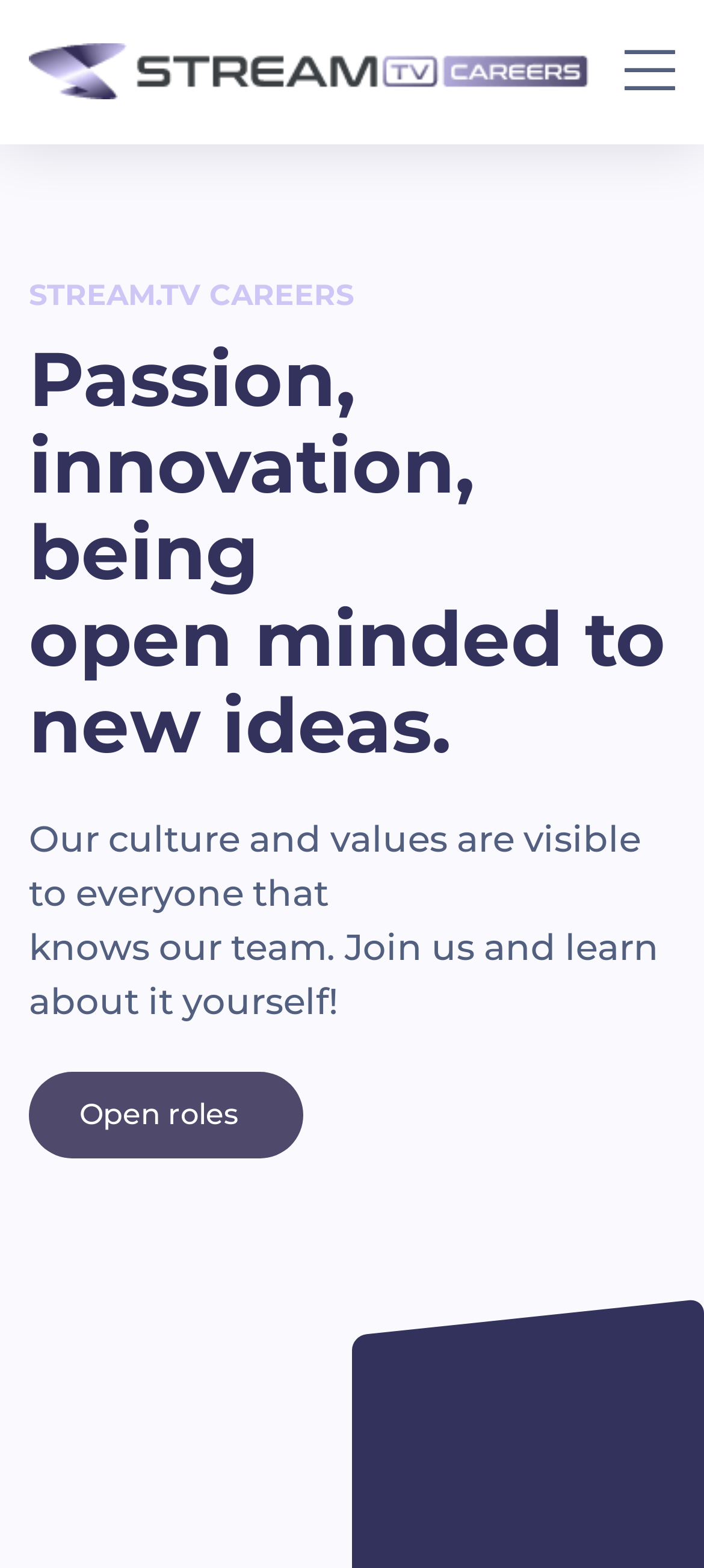Please provide the main heading of the webpage content.

Passion, innovation, being
open minded to new ideas.